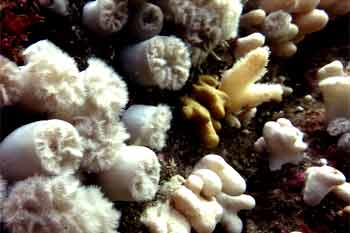What is the significance of coral forms and patterns?
Kindly offer a comprehensive and detailed response to the question.

The caption highlights the unique forms and patterns of the corals, stating that they are essential for reef ecosystems, which implies that the significance of coral forms and patterns lies in their importance for the health of reef ecosystems.